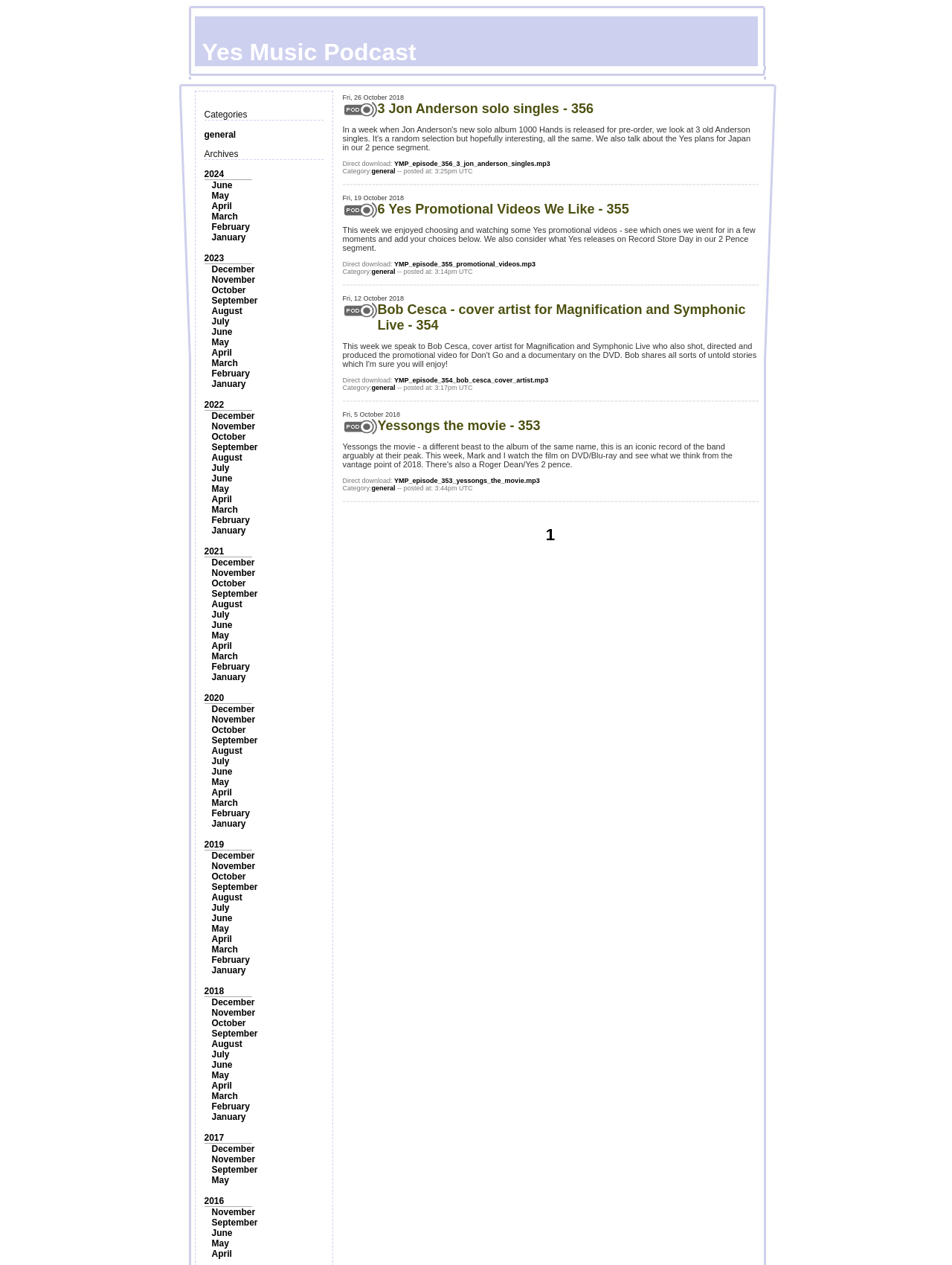How many years of archives are available?
Please provide a single word or phrase as your answer based on the image.

at least 5